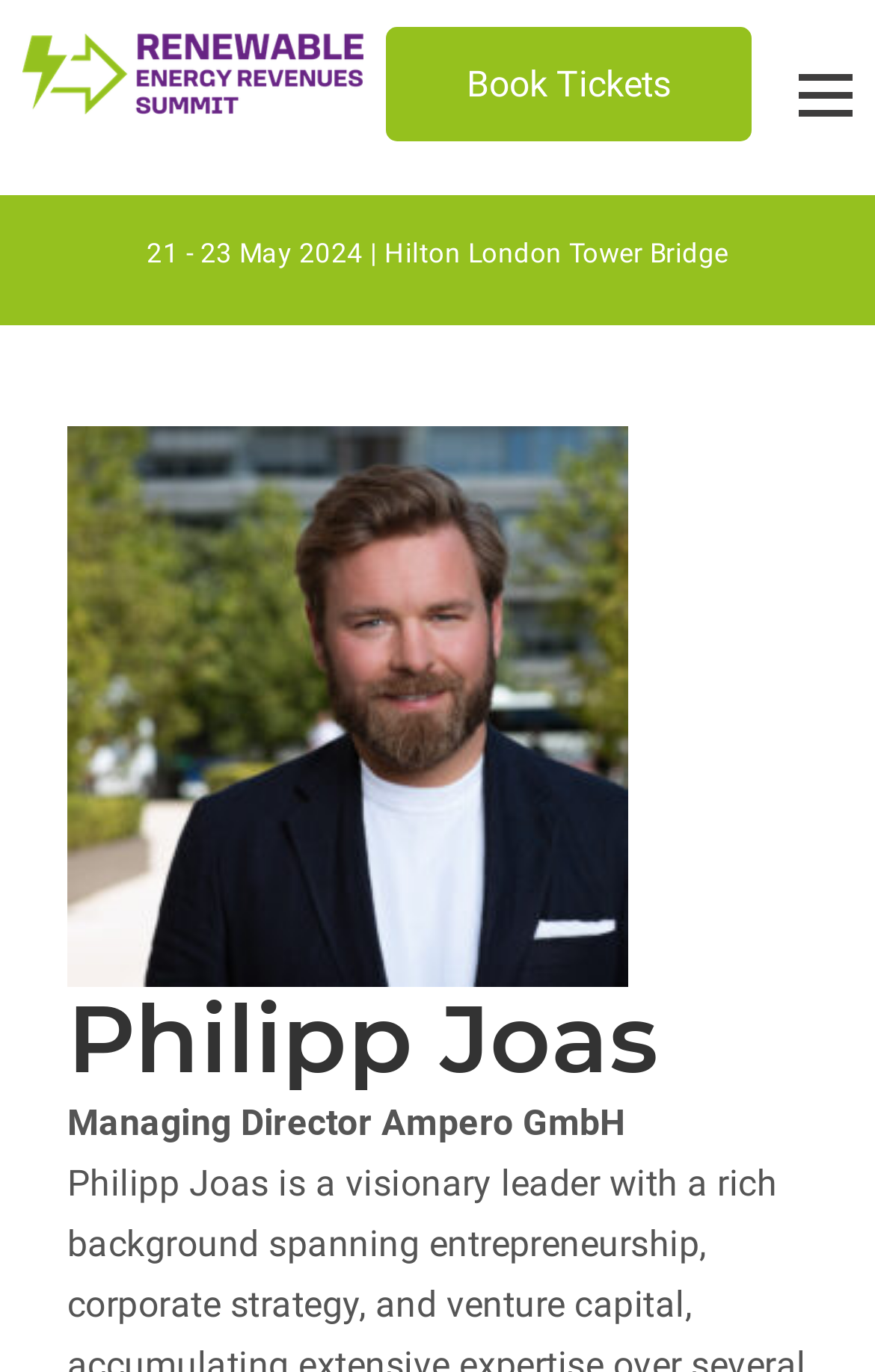Where is the event taking place?
Give a single word or phrase as your answer by examining the image.

Hilton London Tower Bridge